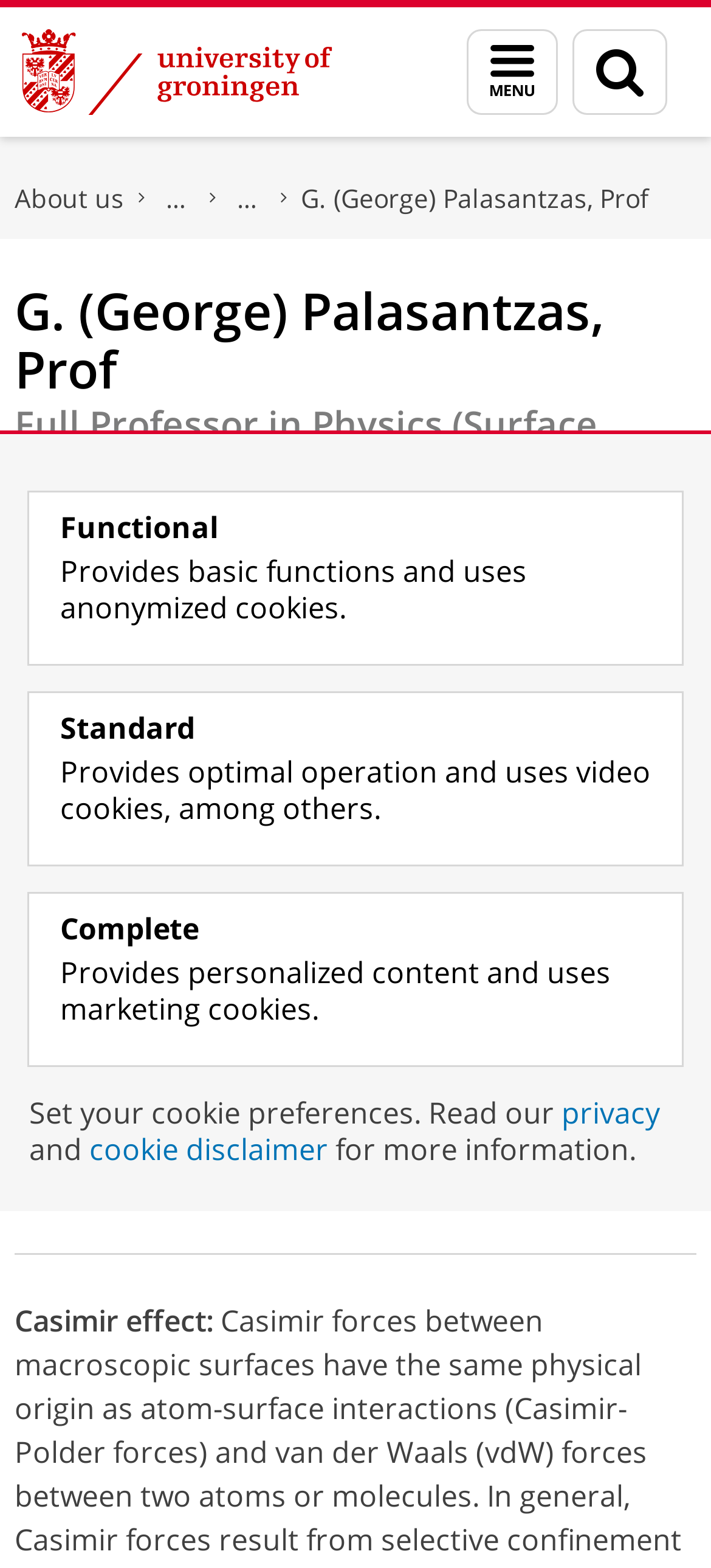Can you look at the image and give a comprehensive answer to the question:
What is the professor's name?

I found the professor's name by looking at the heading element with the text 'G. (George) Palasantzas, Prof' and also the link element with the same text.